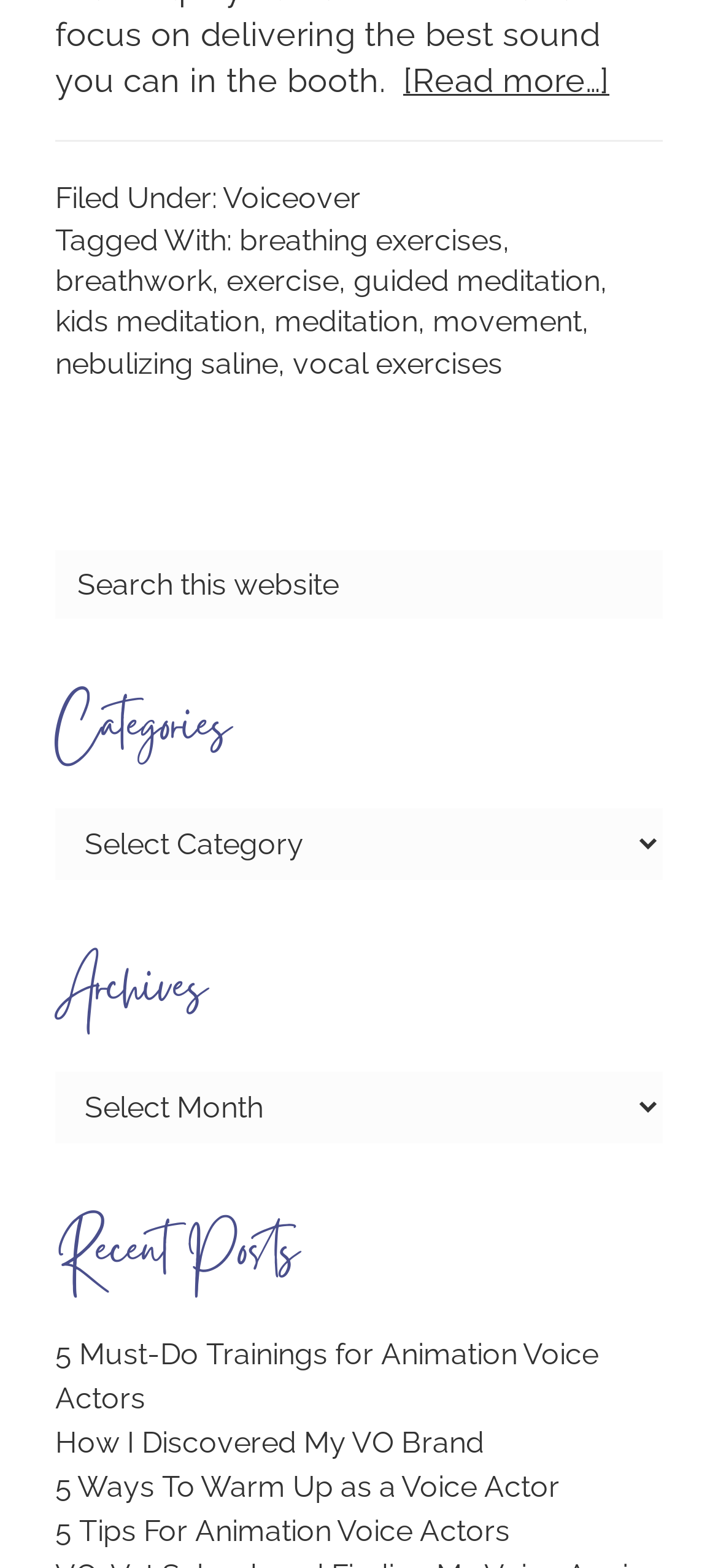Respond concisely with one word or phrase to the following query:
What is the topic of the first link in the footer?

Voiceover